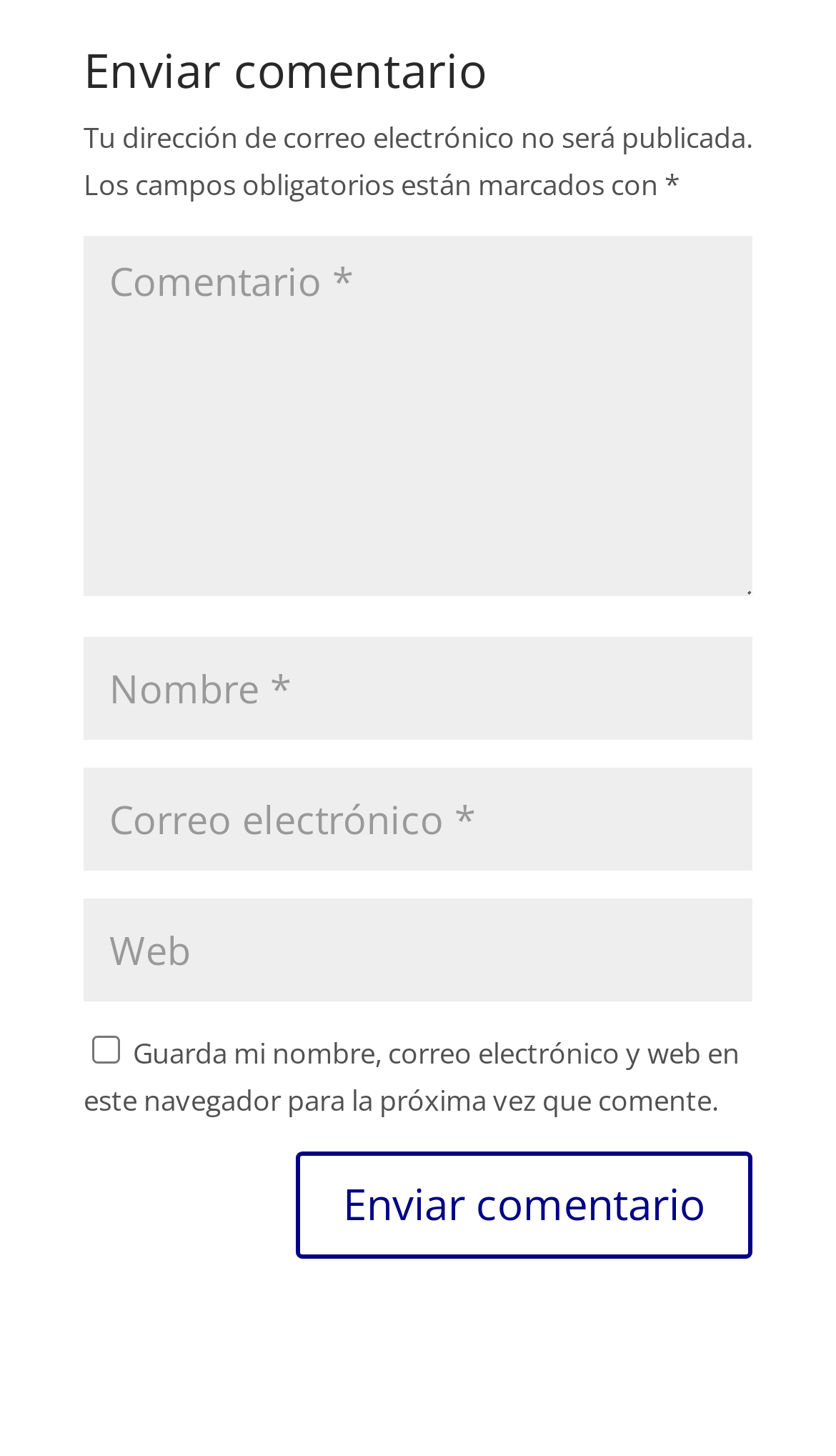Use a single word or phrase to answer the question:
What is the purpose of the checkbox?

Save comment information